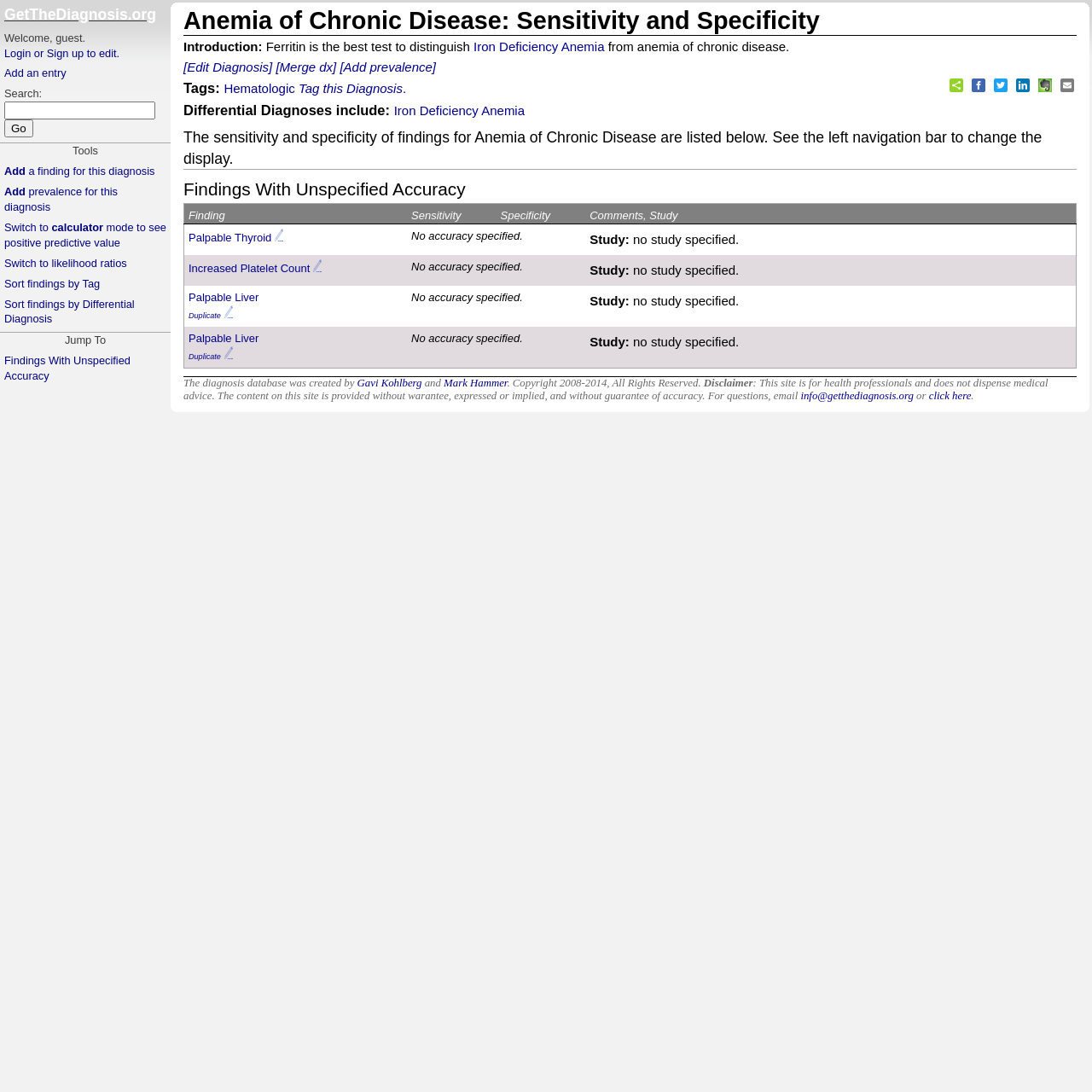Determine the coordinates of the bounding box that should be clicked to complete the instruction: "Check the copyright information". The coordinates should be represented by four float numbers between 0 and 1: [left, top, right, bottom].

None